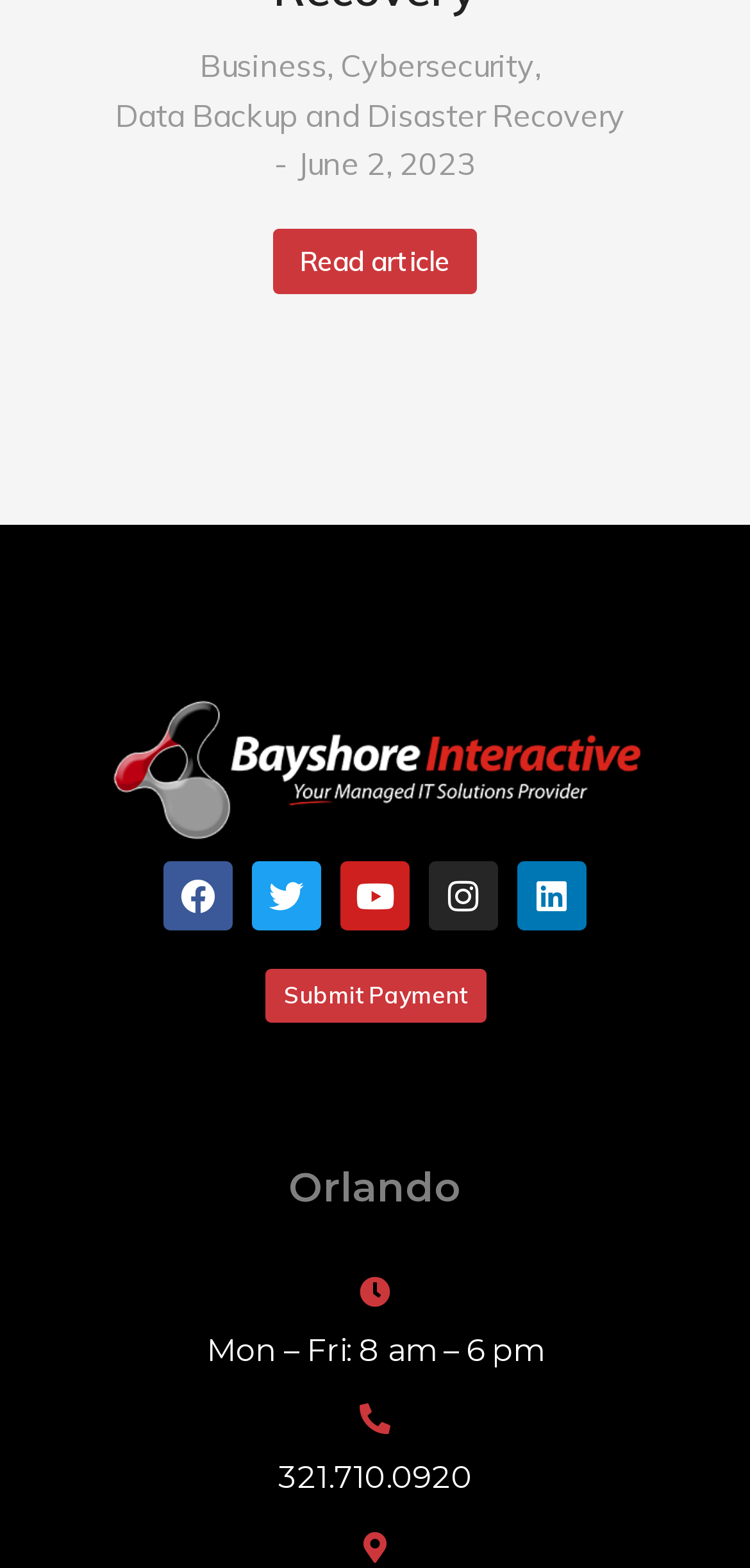Please provide the bounding box coordinates in the format (top-left x, top-left y, bottom-right x, bottom-right y). Remember, all values are floating point numbers between 0 and 1. What is the bounding box coordinate of the region described as: alt="Bayshore Interactive Logo"

[0.147, 0.445, 0.853, 0.537]